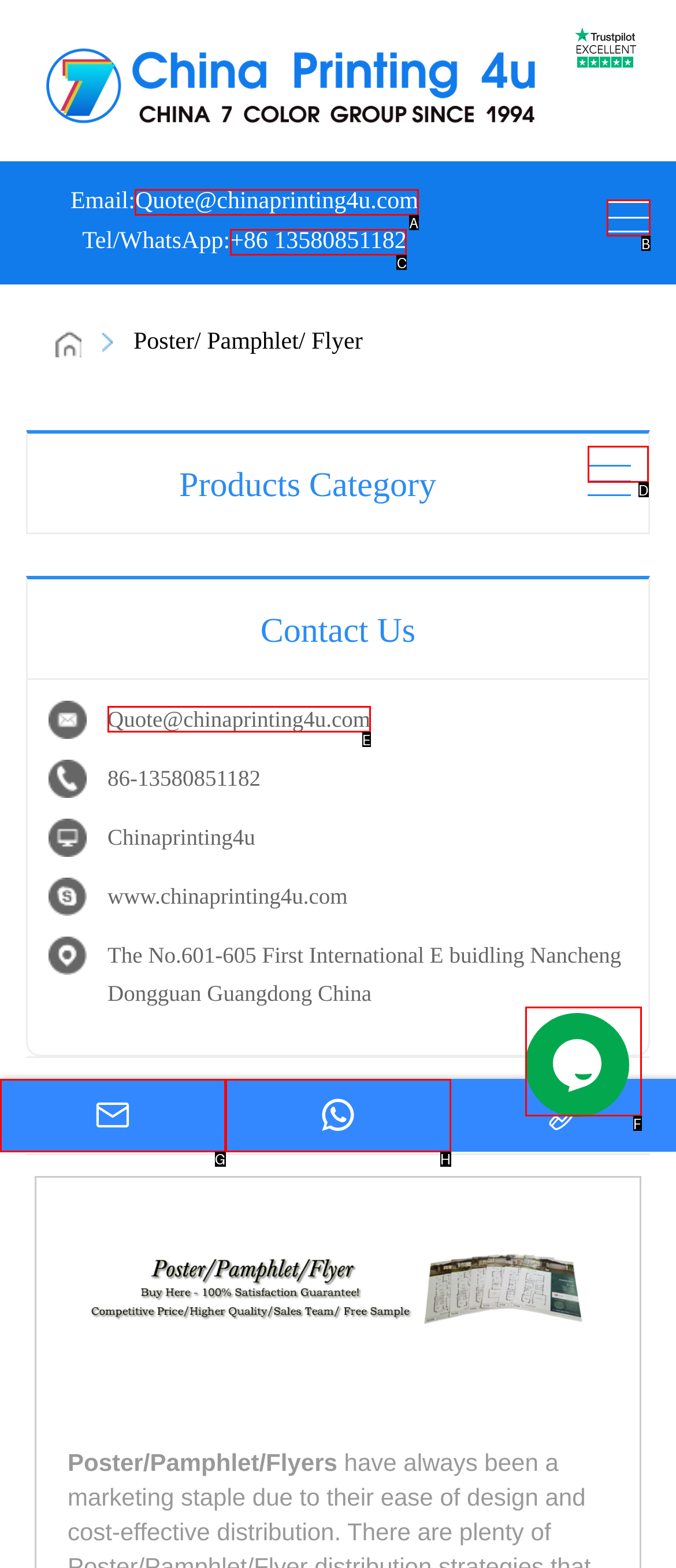Which HTML element should be clicked to fulfill the following task: Open the chat widget?
Reply with the letter of the appropriate option from the choices given.

F